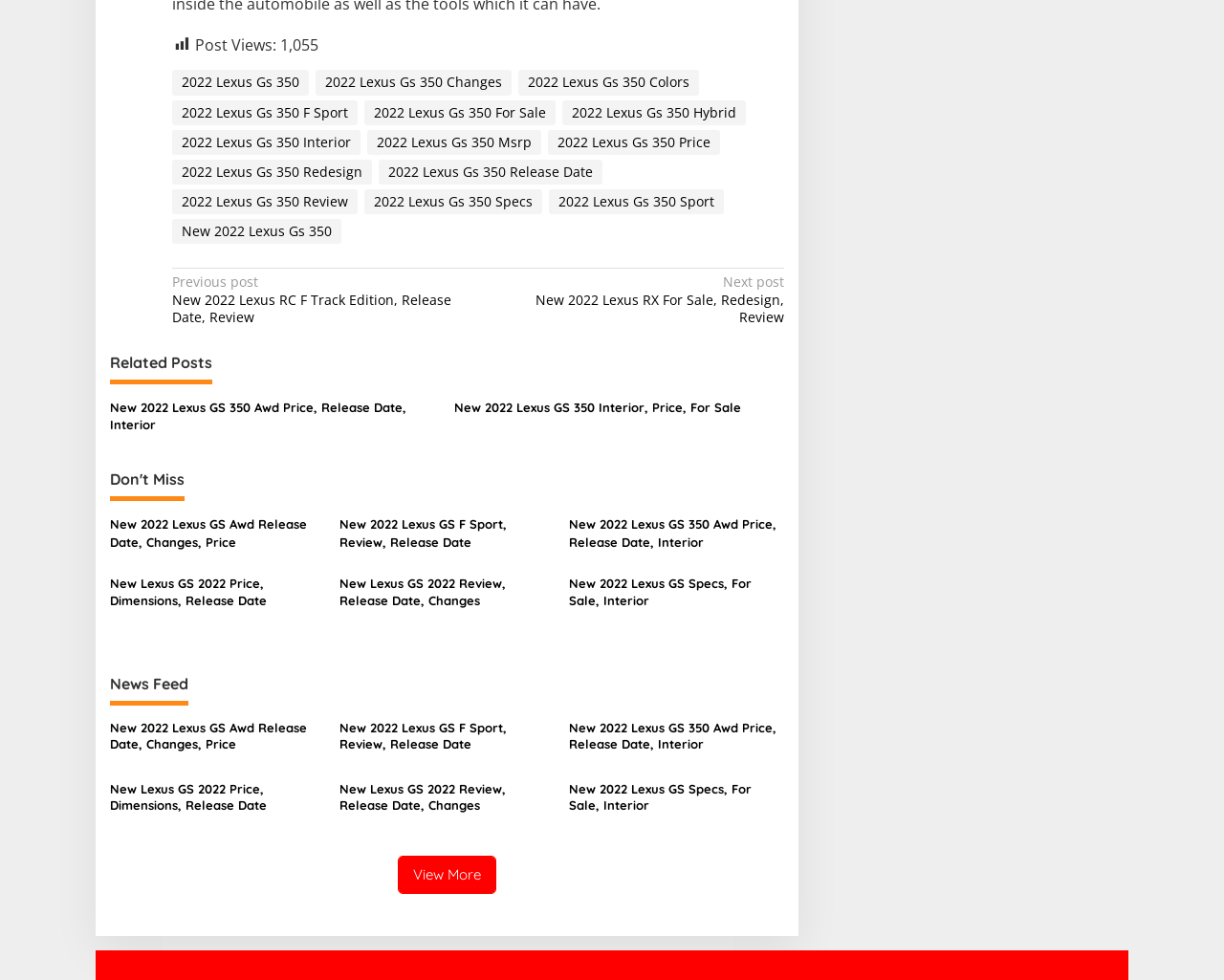Find the bounding box coordinates of the clickable element required to execute the following instruction: "Read news about New 2022 Lexus GS Awd Release Date, Changes, Price". Provide the coordinates as four float numbers between 0 and 1, i.e., [left, top, right, bottom].

[0.09, 0.735, 0.265, 0.768]